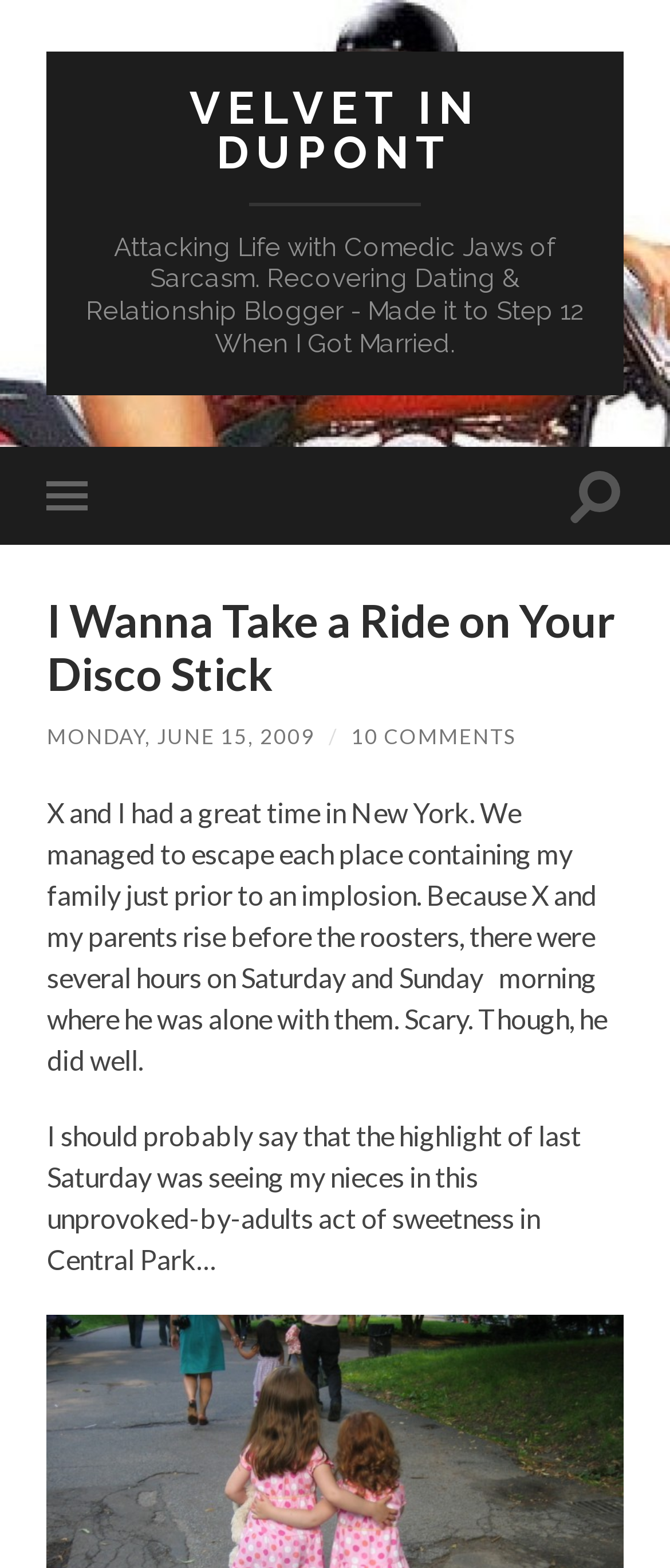Locate the bounding box of the UI element defined by this description: "Velvet in Dupont". The coordinates should be given as four float numbers between 0 and 1, formatted as [left, top, right, bottom].

[0.283, 0.052, 0.717, 0.114]